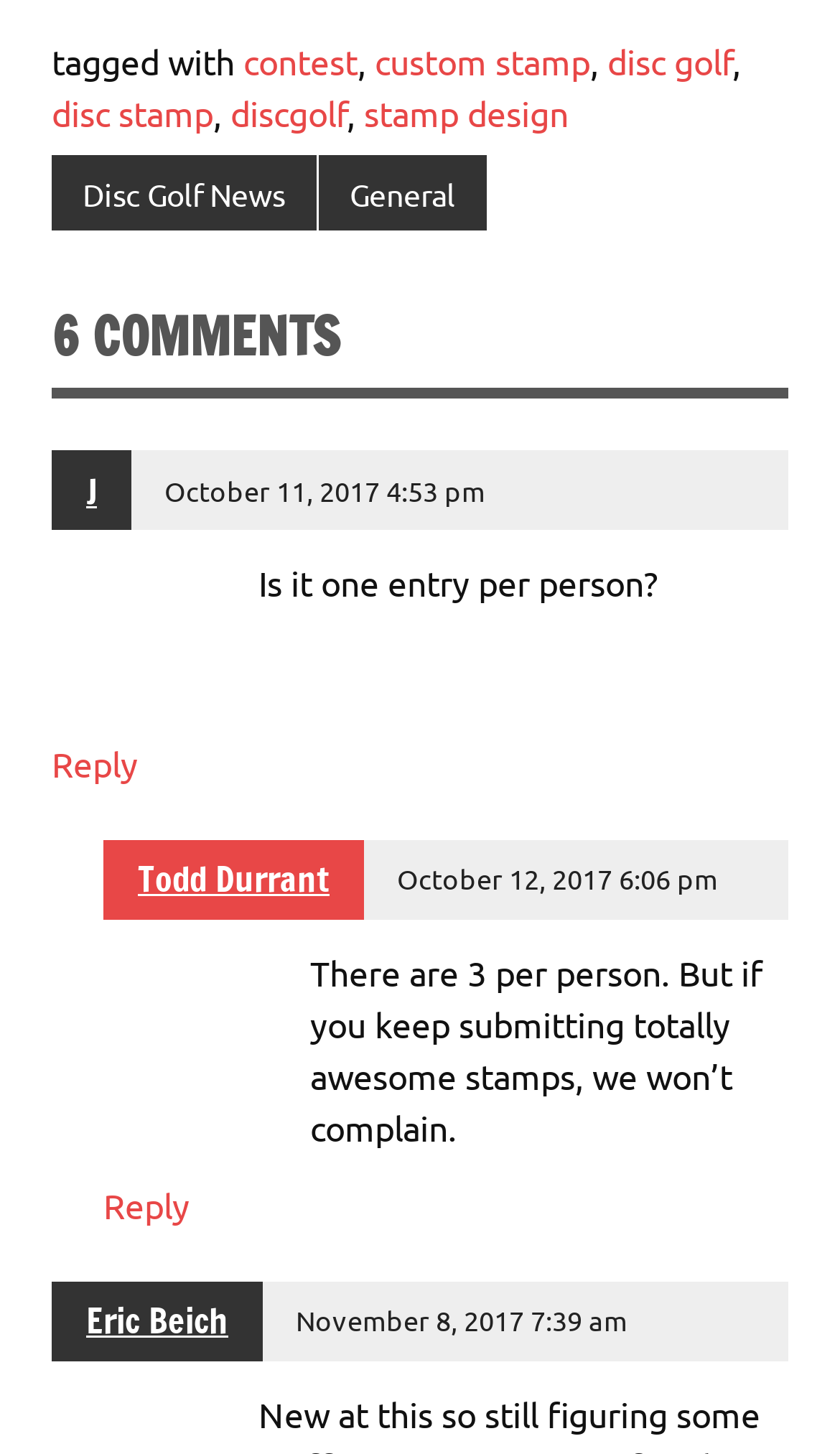Calculate the bounding box coordinates of the UI element given the description: "discgolf".

[0.274, 0.062, 0.413, 0.092]